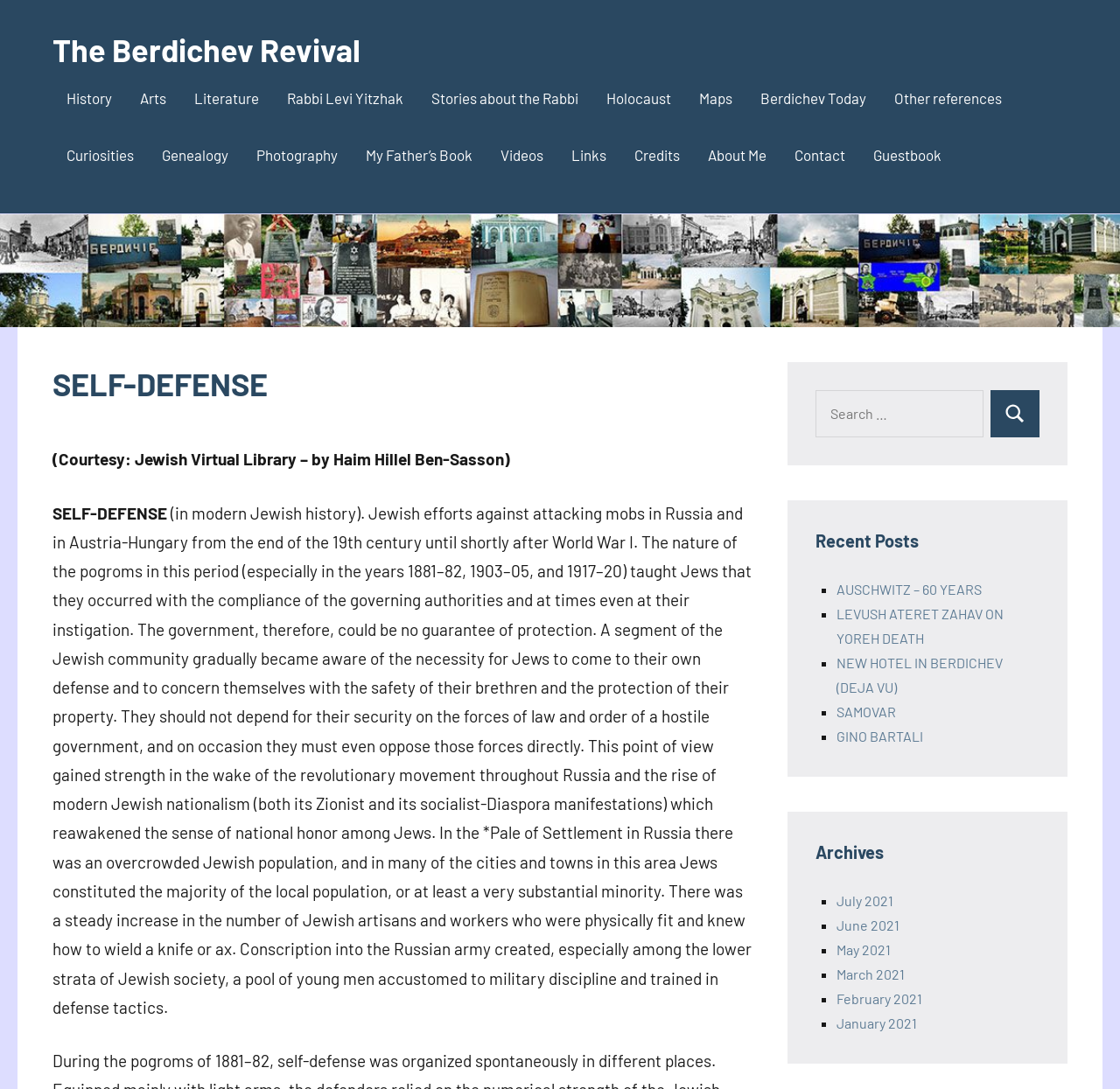Please provide a detailed answer to the question below by examining the image:
What is the purpose of the search box?

I found the answer by looking at the search box located at the top right of the webpage. The search box is a common UI element used to search for specific content within a website, so its purpose is to search the website.